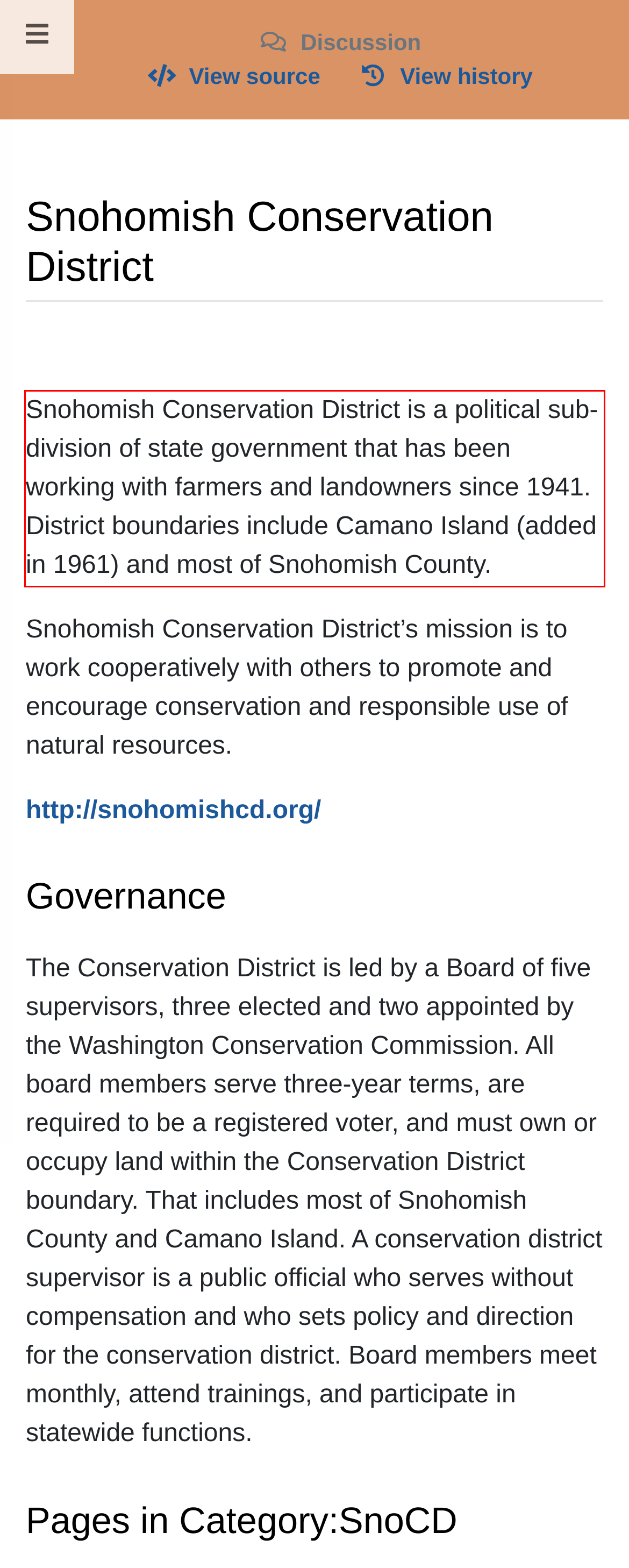Examine the webpage screenshot and use OCR to recognize and output the text within the red bounding box.

Snohomish Conservation District is a political sub-division of state government that has been working with farmers and landowners since 1941. District boundaries include Camano Island (added in 1961) and most of Snohomish County.